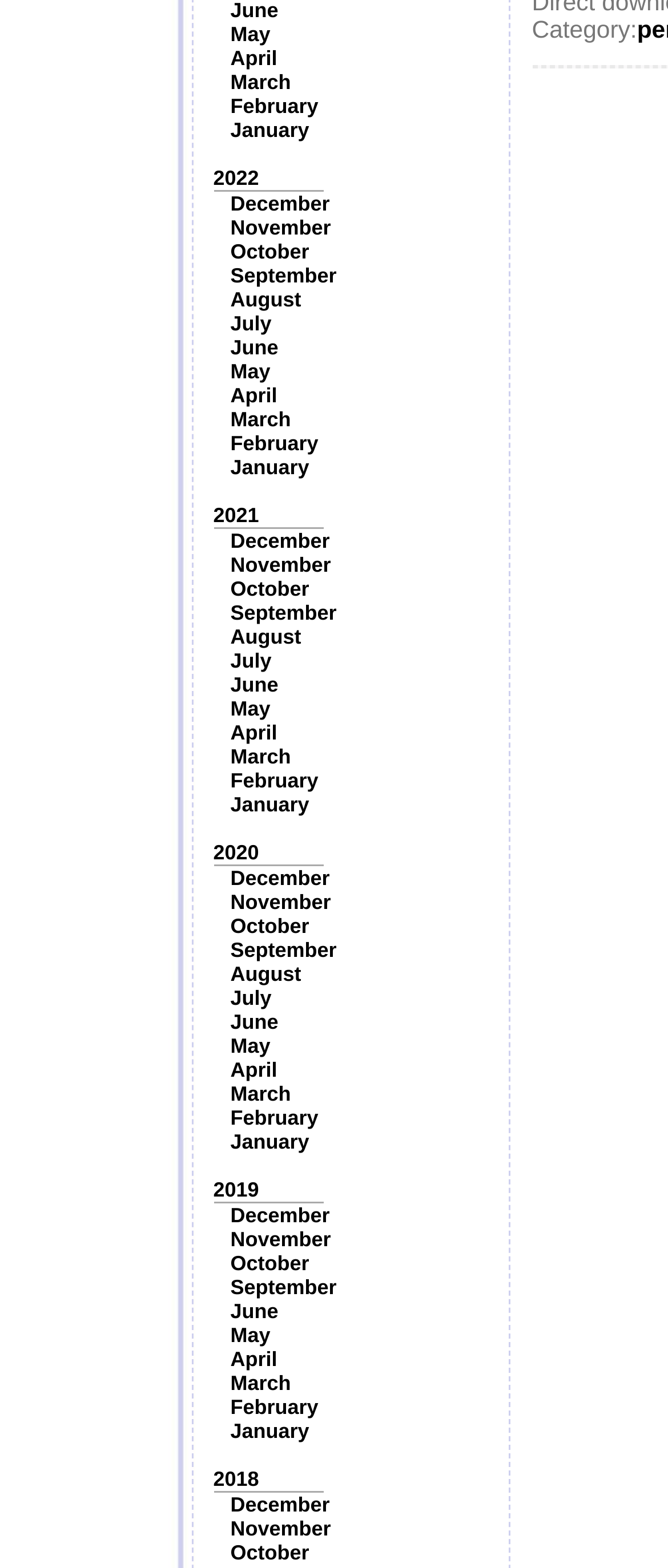Answer the question in one word or a short phrase:
What is the category listed on the webpage?

Category: